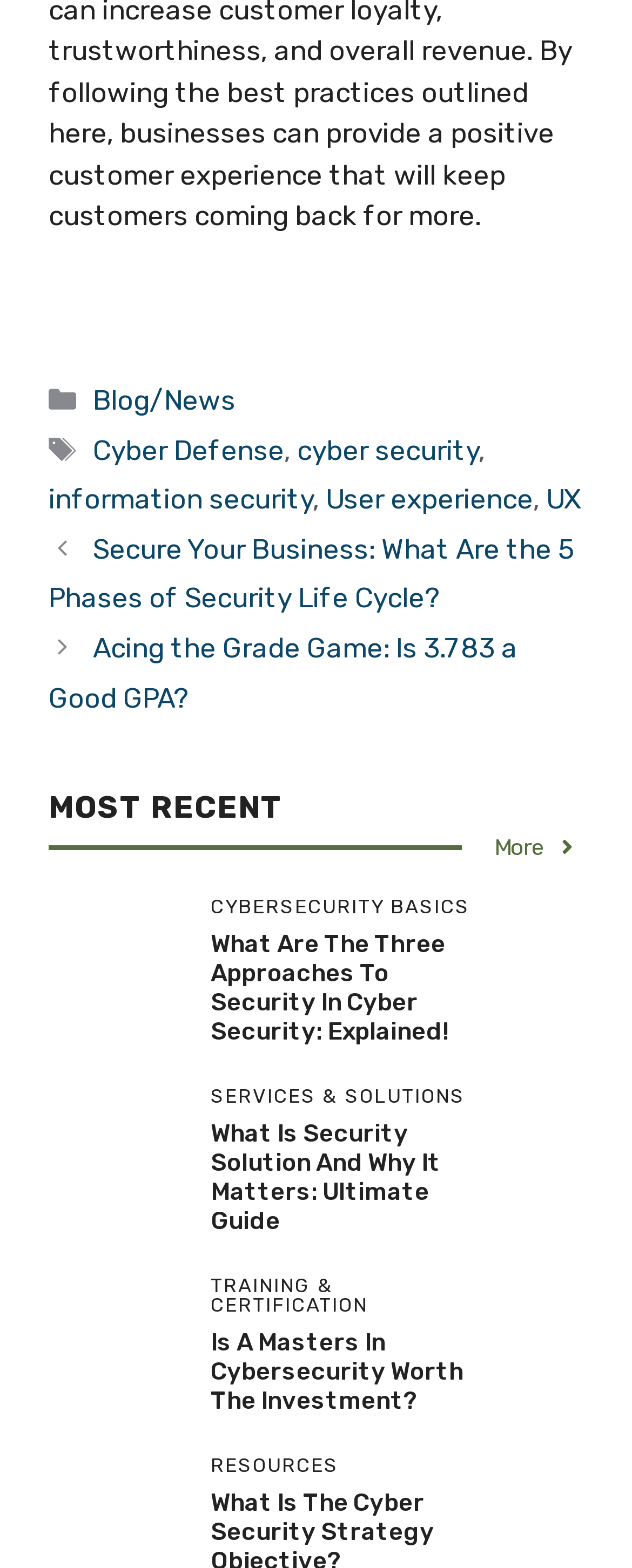How many categories are listed?
Using the image, give a concise answer in the form of a single word or short phrase.

2